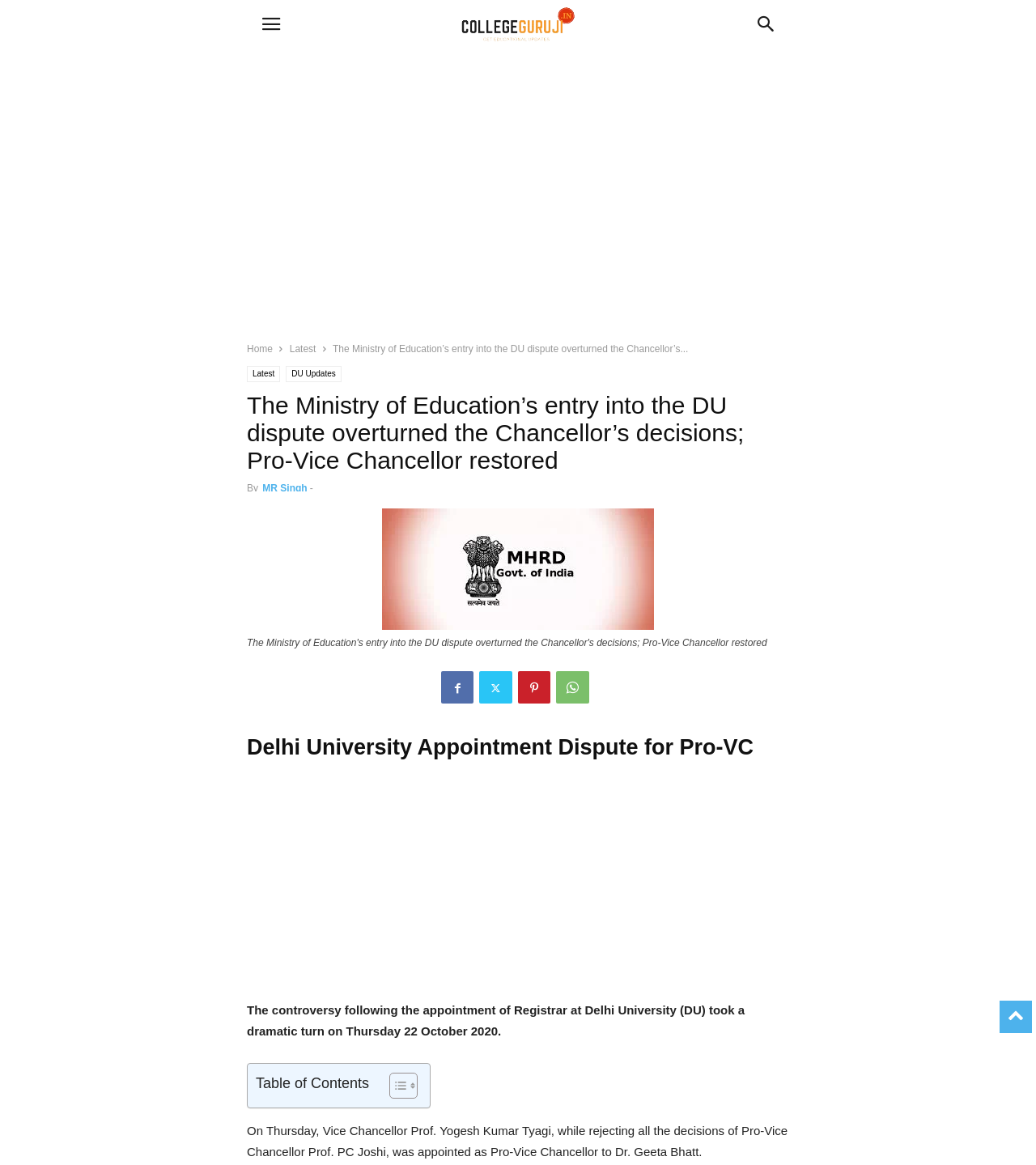Please specify the bounding box coordinates for the clickable region that will help you carry out the instruction: "Read the latest news".

[0.279, 0.295, 0.305, 0.304]